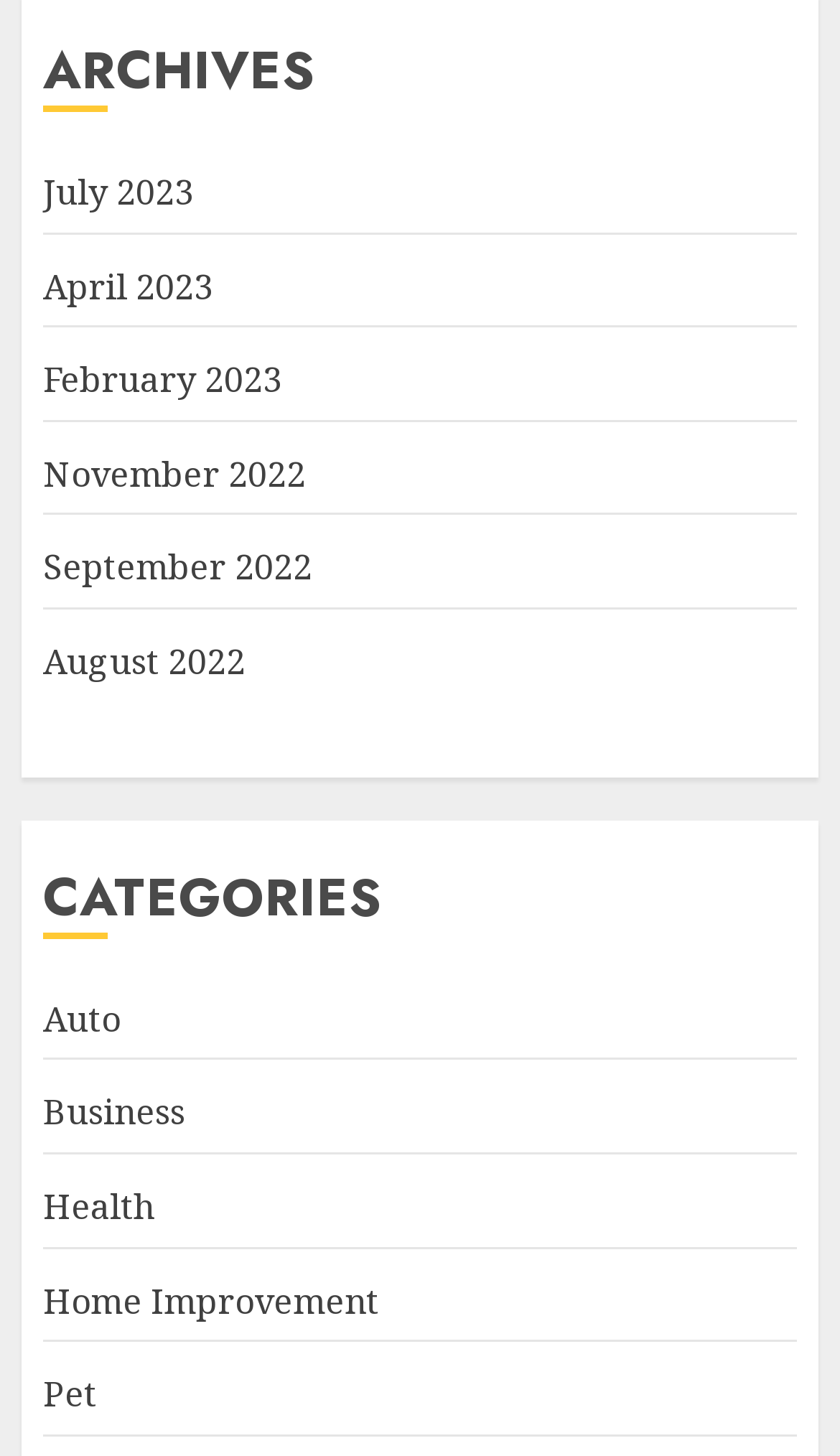How many archive links are available?
Provide a comprehensive and detailed answer to the question.

I counted the number of links under the 'ARCHIVES' heading, which are 'July 2023', 'April 2023', 'February 2023', 'November 2022', 'September 2022', 'August 2022', and found that there are 8 links in total.